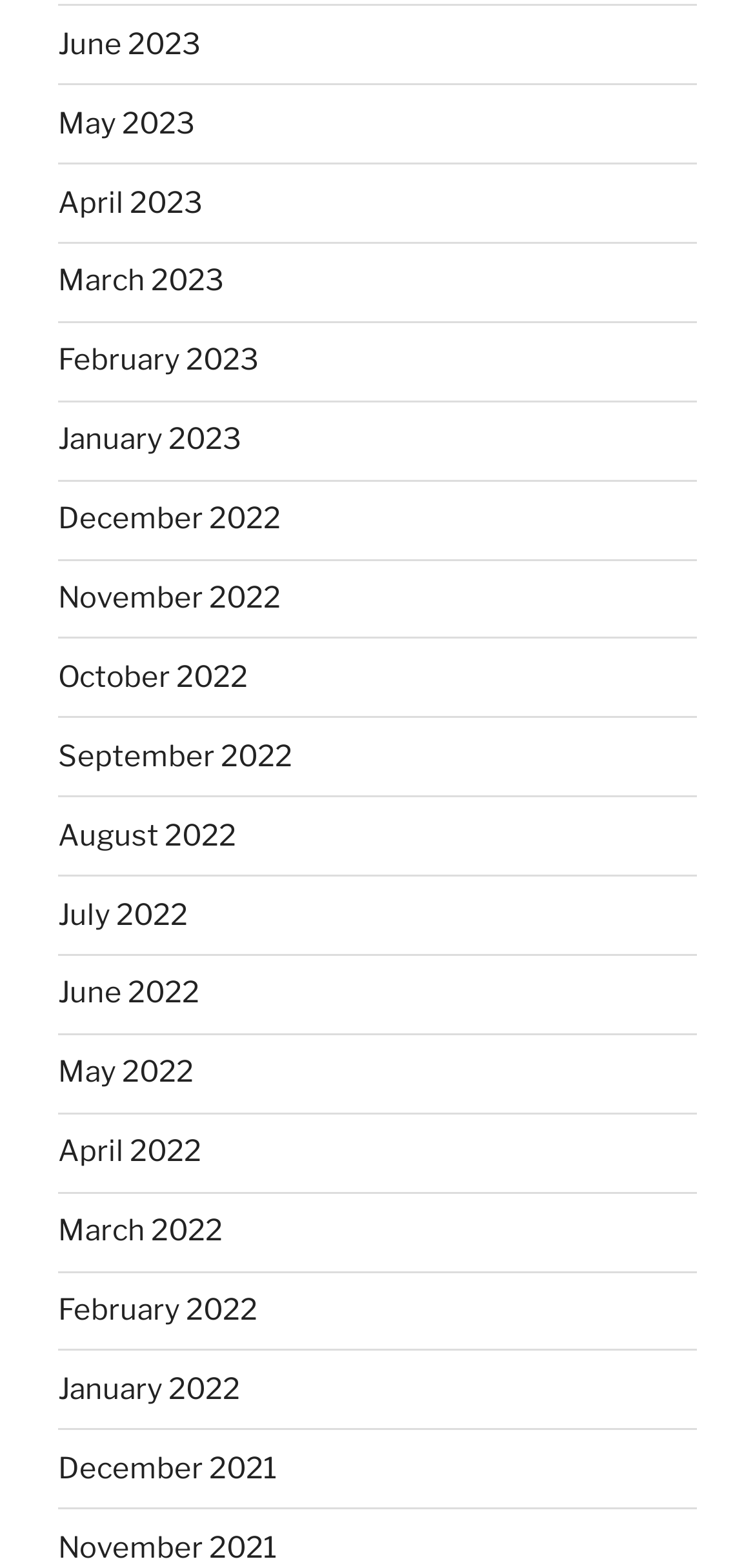Determine the bounding box coordinates for the UI element matching this description: "December 2022".

[0.077, 0.32, 0.372, 0.342]